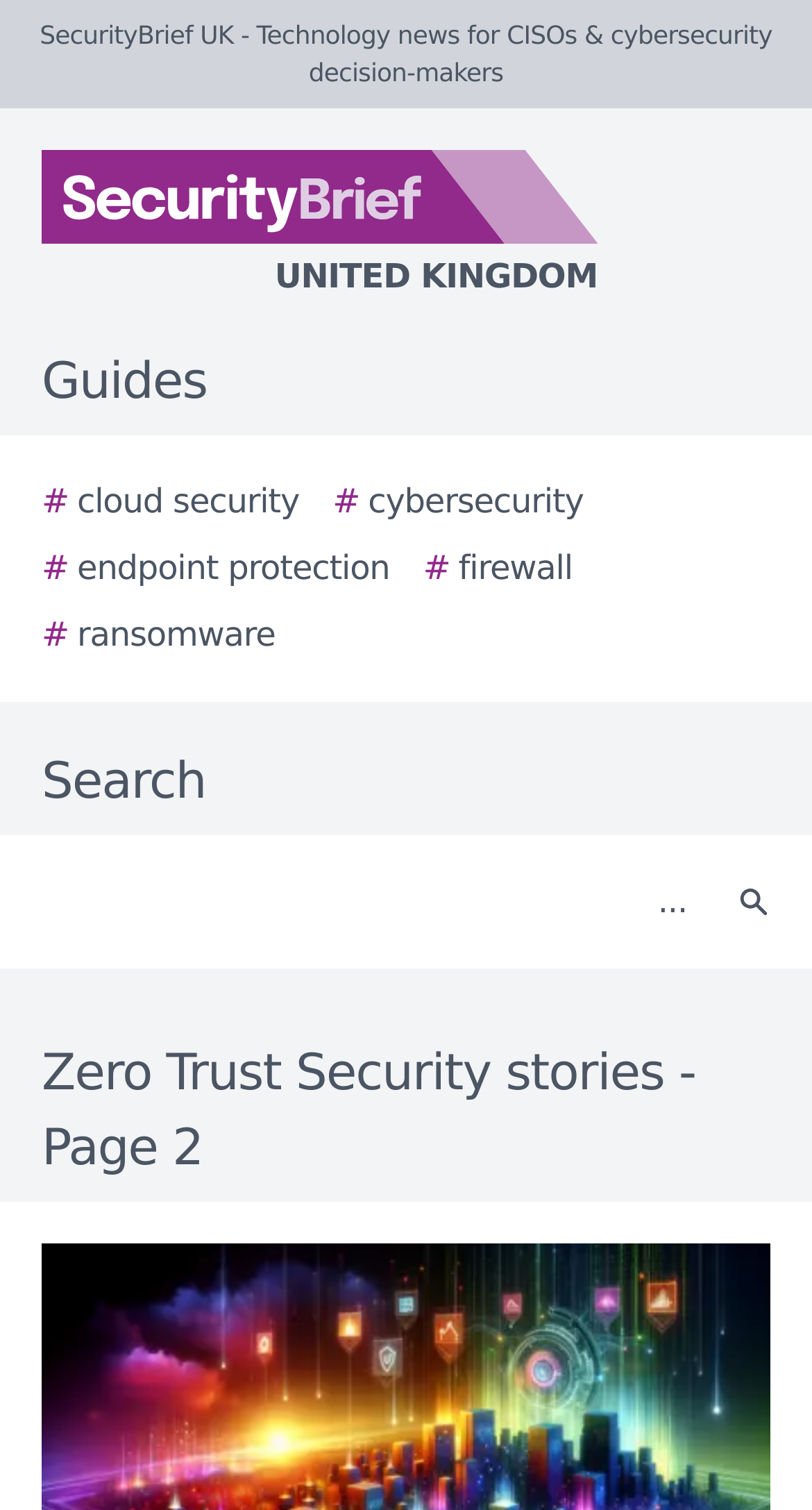Offer a thorough description of the webpage.

The webpage is focused on cybersecurity and cyberattack news, with a prominent logo of SecurityBrief UK at the top left corner, accompanied by a tagline "Technology news for CISOs & cybersecurity decision-makers". 

Below the logo, there is a navigation menu with five links: "# cloud security", "# cybersecurity", "# endpoint protection", "# firewall", and "# ransomware", which are aligned horizontally and spaced evenly. 

To the right of the navigation menu, there is a search bar with a label "Search" and a search button with a magnifying glass icon. The search bar is relatively wide, taking up about three-quarters of the screen width.

Above the search bar, there is a heading "Guides" and a separate link to the SecurityBrief UK logo. 

The main content of the webpage is headed by a title "Zero Trust Security stories - Page 2", which spans the full width of the screen.